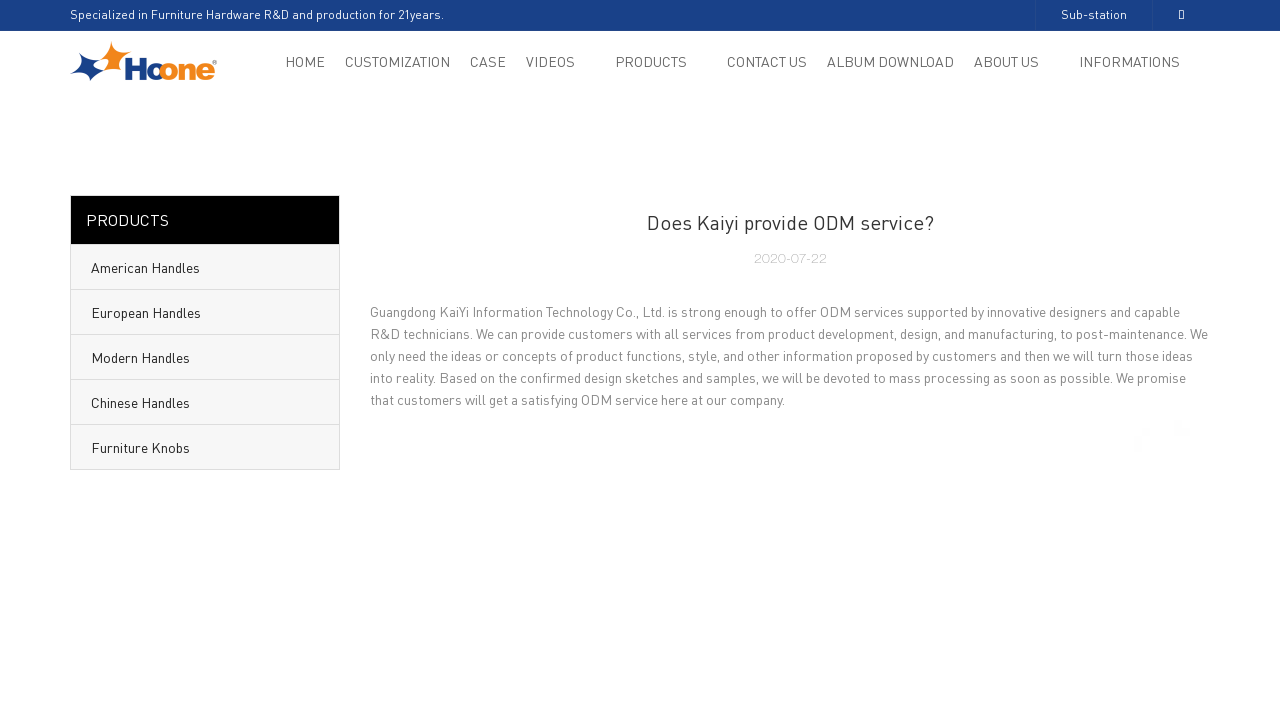Provide a comprehensive caption for the webpage.

The webpage appears to be a company's website, specifically a page about ODM (Original Design Manufacturer) services provided by Guangdong KaiYi Information Technology Co., Ltd. 

At the top of the page, there is a loading indicator, followed by a sub-station label and a brief introduction to the company, stating that it has 21 years of experience in furniture hardware R&D and production. 

Below this introduction, there is a link to the company's homepage, accompanied by a logo image. 

To the right of the logo, there is a navigation menu with links to various sections of the website, including HOME, CUSTOMIZATION, CASE, VIDEOS, PRODUCTS, CONTACT US, ALBUM DOWNLOAD, ABOUT US, and INFORMATIONS. 

Further down the page, there is a section titled "PRODUCTS" with links to different types of furniture handles, including American Handles, European Handles, Modern Handles, Chinese Handles, and Furniture Knobs. Each of these links has an emphasis symbol next to it. 

Below the products section, there is a question "Does Kaiyi provide ODM service?" followed by the date "2020-07-22". 

The main content of the page is a detailed description of the company's ODM services, stating that they can provide customers with all services from product development to post-maintenance, and promising a satisfying ODM service.